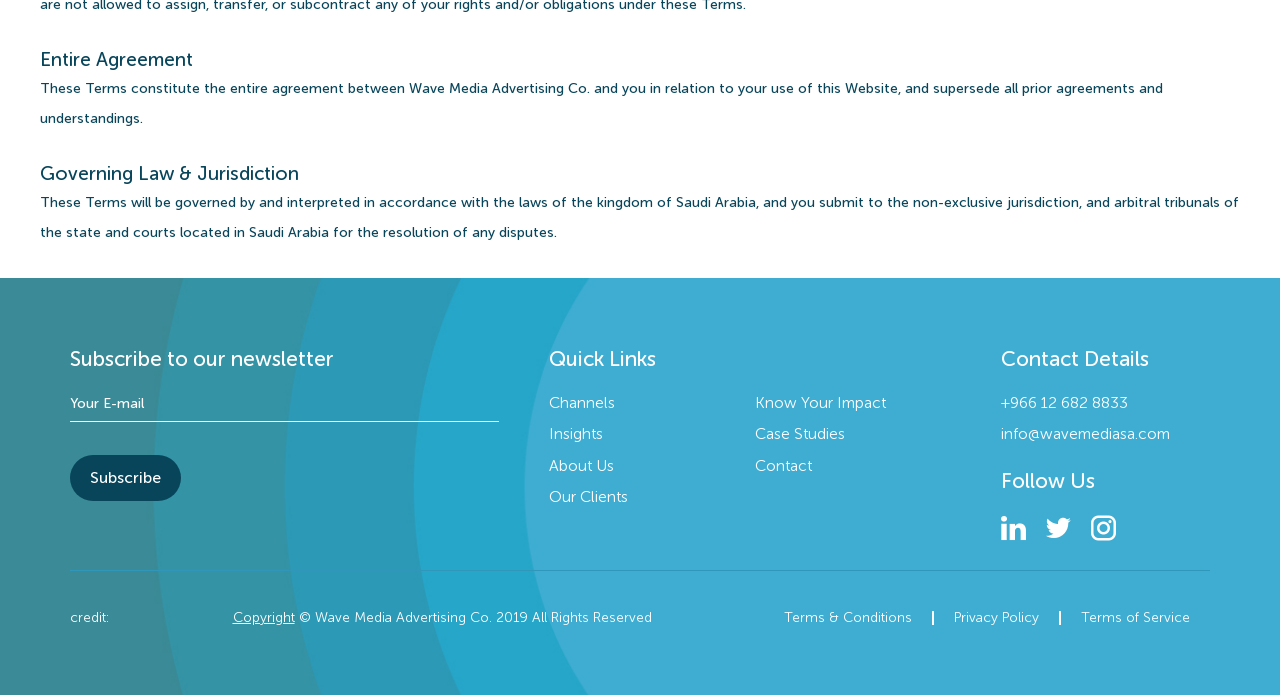Please determine the bounding box coordinates for the UI element described as: "Privacy Policy".

[0.73, 0.879, 0.827, 0.899]